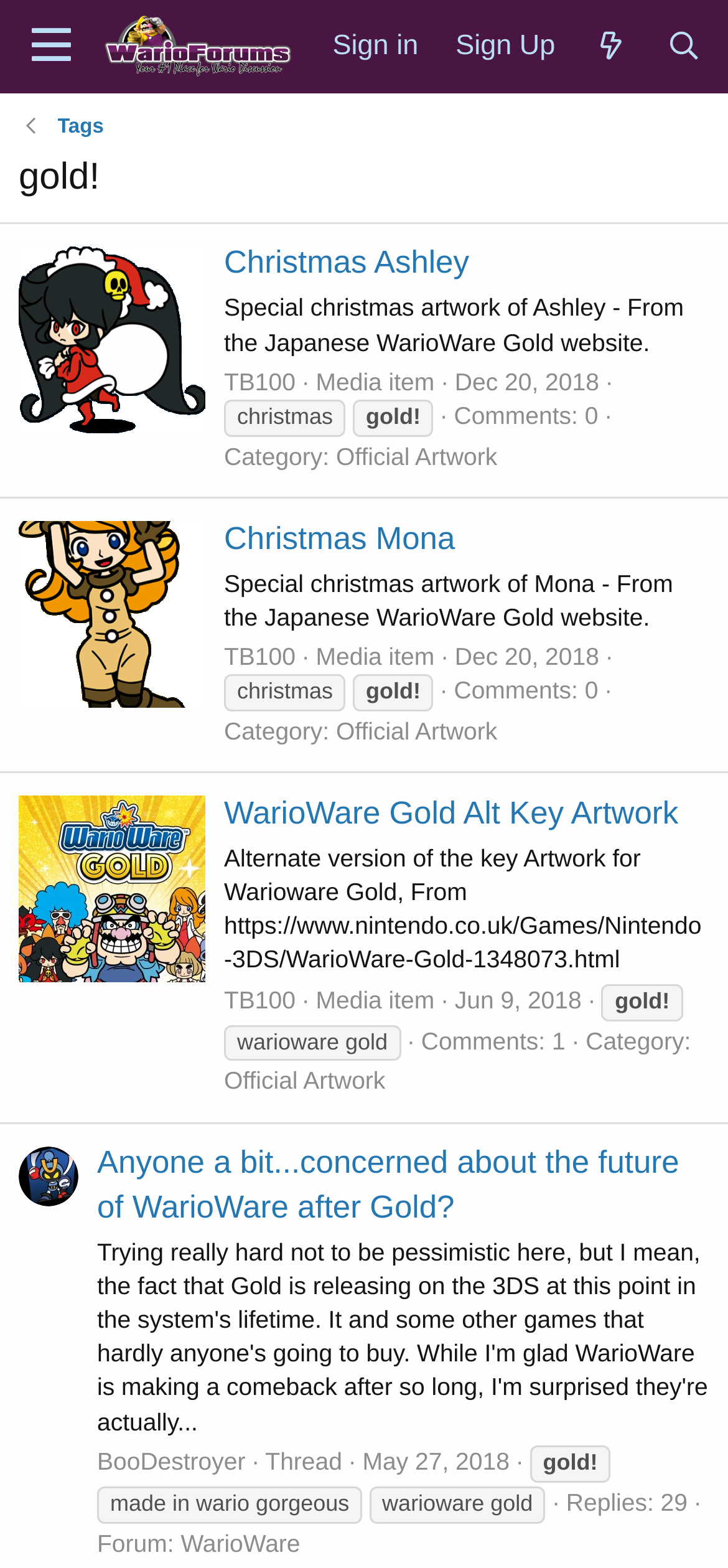Provide the bounding box coordinates for the area that should be clicked to complete the instruction: "Visit Sebastian Vettel's page".

None